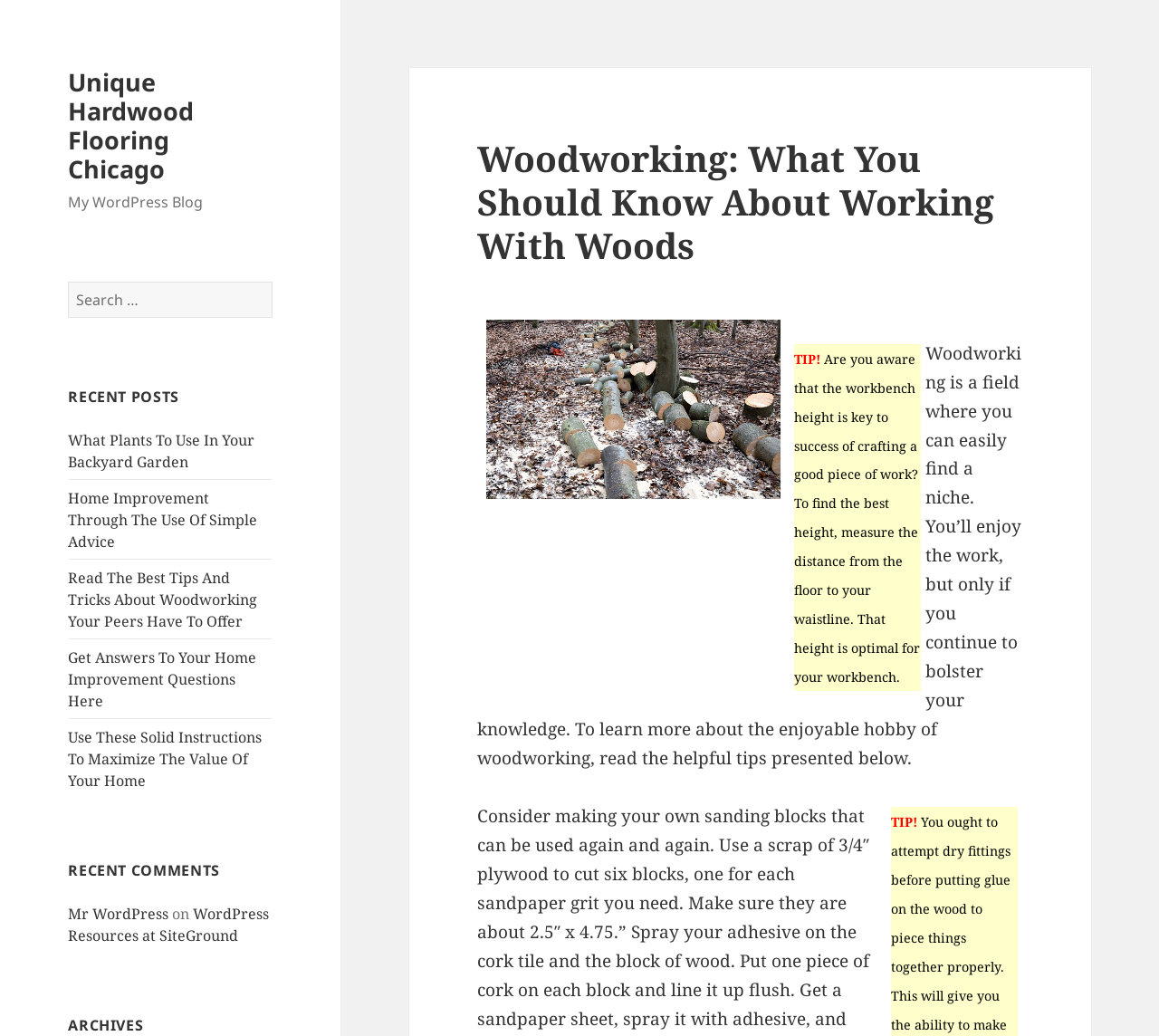Please identify the bounding box coordinates of the element that needs to be clicked to perform the following instruction: "Search for something".

[0.059, 0.271, 0.235, 0.306]